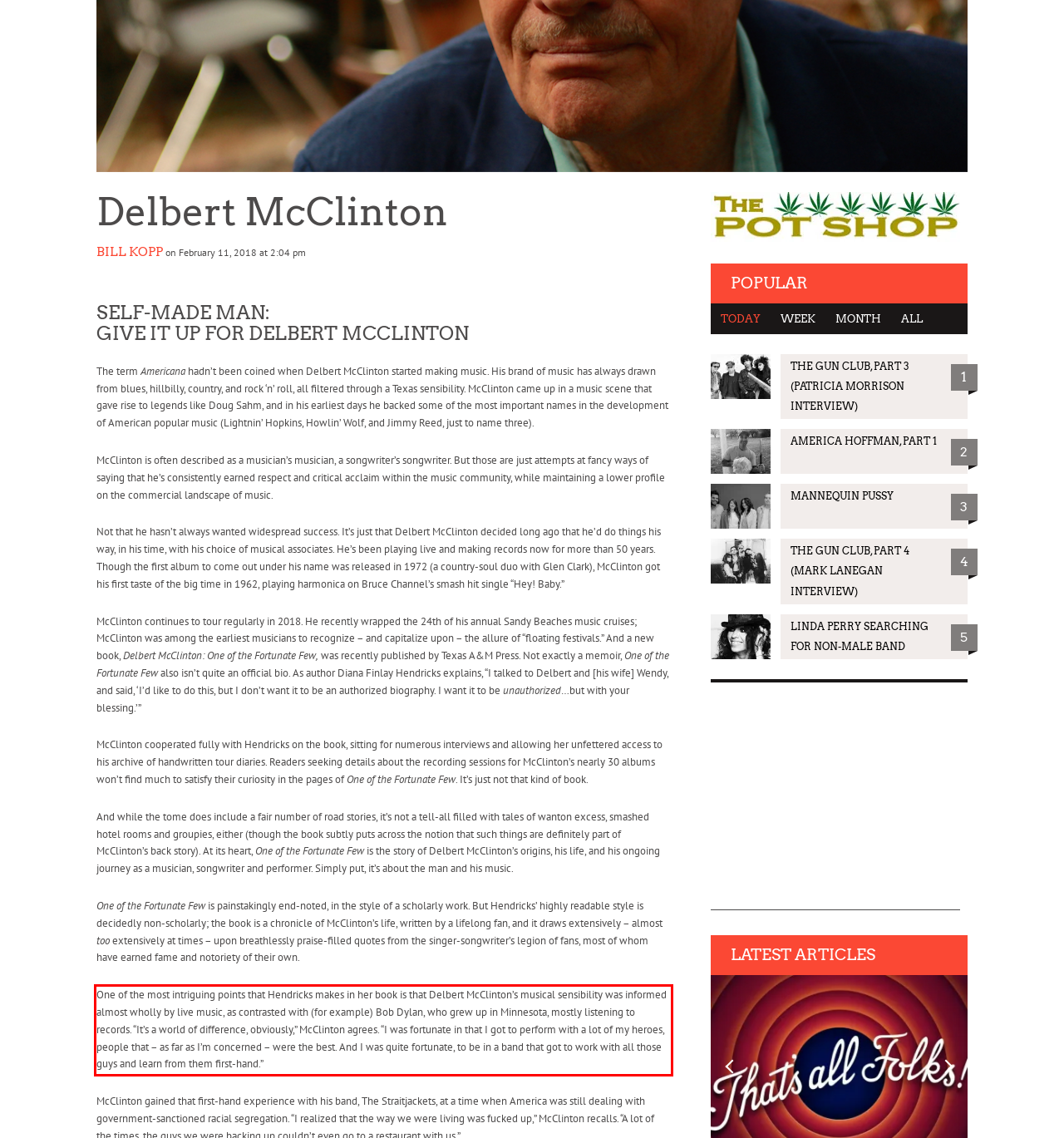Please identify the text within the red rectangular bounding box in the provided webpage screenshot.

One of the most intriguing points that Hendricks makes in her book is that Delbert McClinton’s musical sensibility was informed almost wholly by live music, as contrasted with (for example) Bob Dylan, who grew up in Minnesota, mostly listening to records. “It’s a world of difference, obviously,” McClinton agrees. “I was fortunate in that I got to perform with a lot of my heroes, people that – as far as I’m concerned – were the best. And I was quite fortunate, to be in a band that got to work with all those guys and learn from them first-hand.”